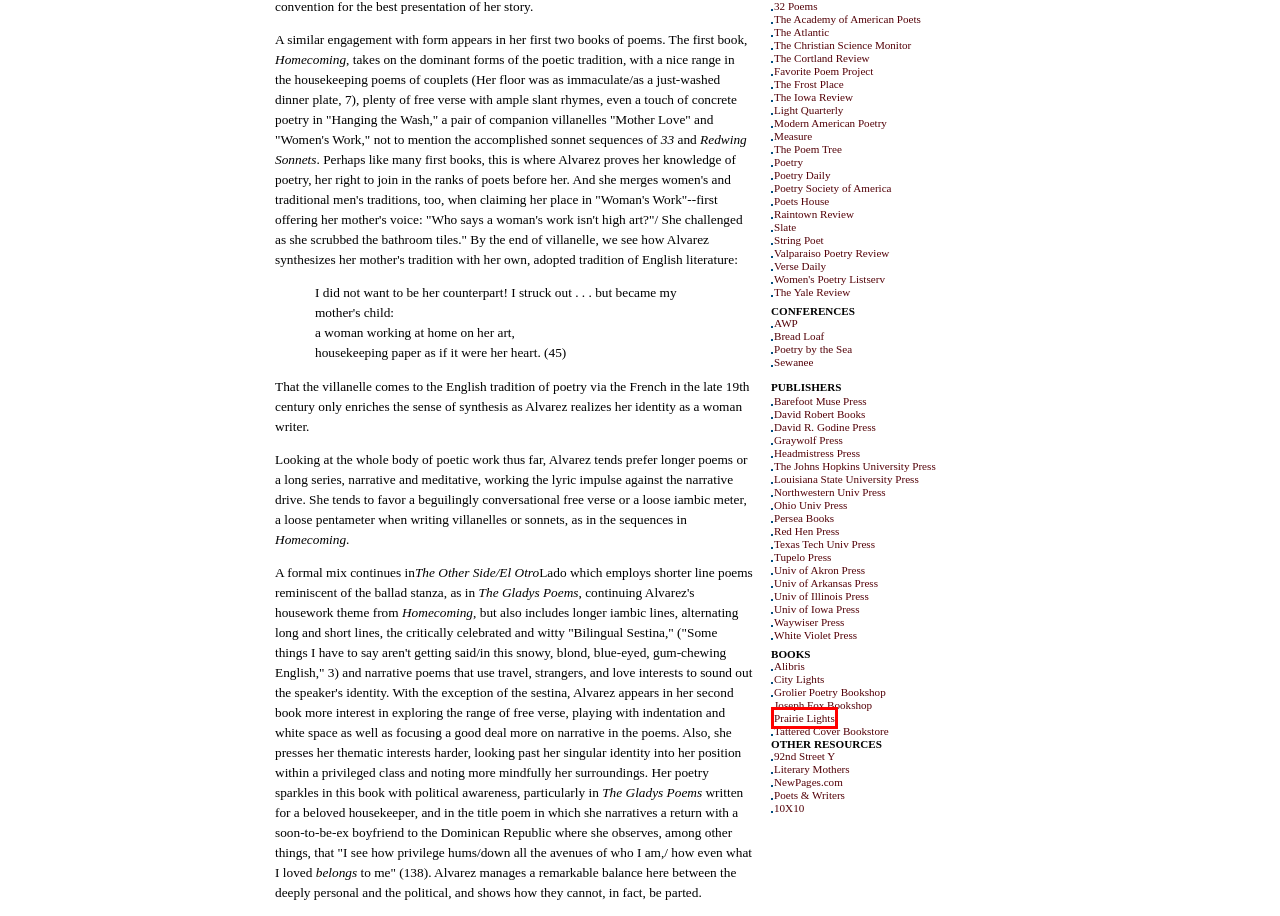You have a screenshot of a webpage with an element surrounded by a red bounding box. Choose the webpage description that best describes the new page after clicking the element inside the red bounding box. Here are the candidates:
A. UI Press | University of Illinois
B. The Frost Place | A permanent home and museum for poets and poetry.
C. The Poem Tree: An Online Poetry Anthology
D. Barefoot Muse Press Main Page
E. Poets House
F. Grolier Poetry Book Shop
G. Valparaiso Poetry Review
H. Prairie Lights Books | Independent Bookselling Since 1978

H